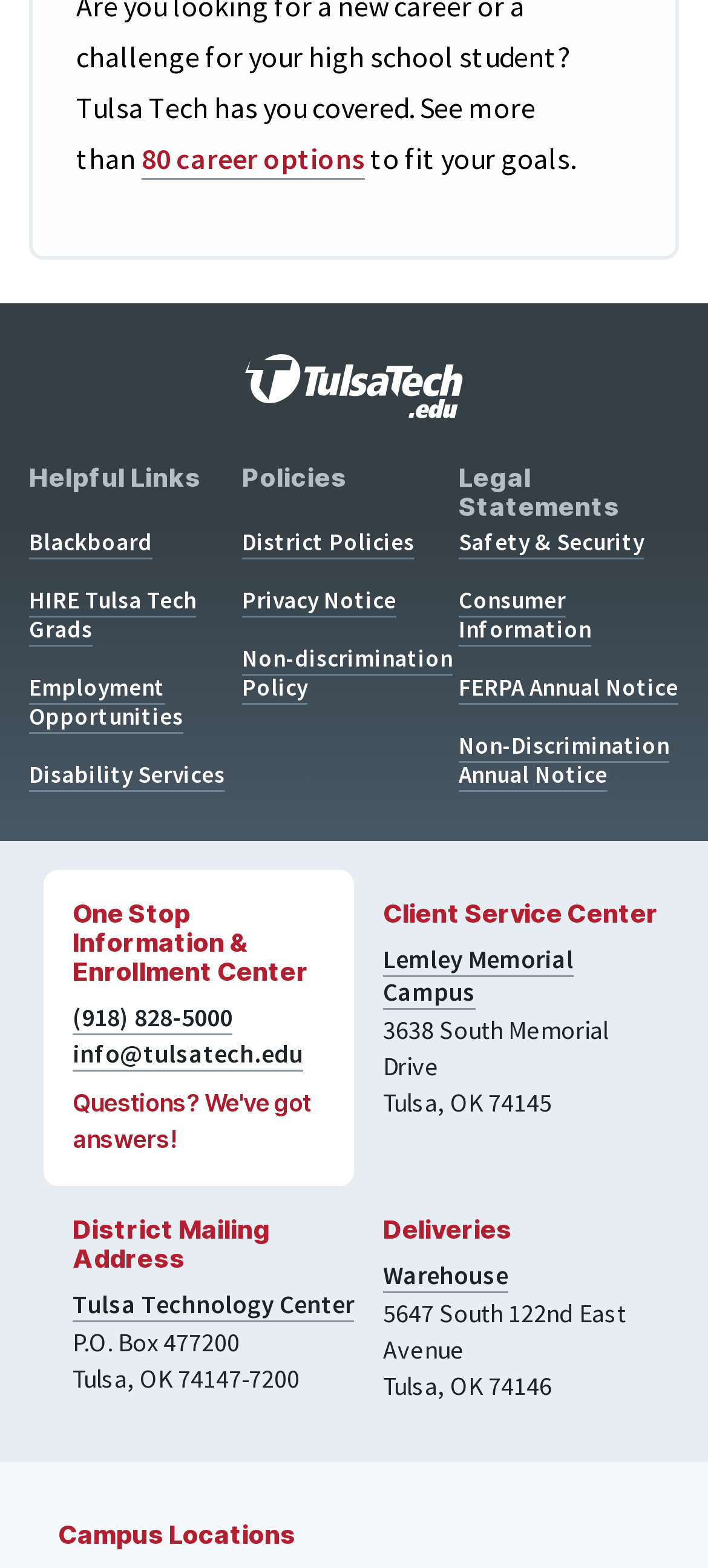Please identify the bounding box coordinates of the element's region that needs to be clicked to fulfill the following instruction: "Visit 'Blackboard'". The bounding box coordinates should consist of four float numbers between 0 and 1, i.e., [left, top, right, bottom].

[0.041, 0.336, 0.215, 0.355]